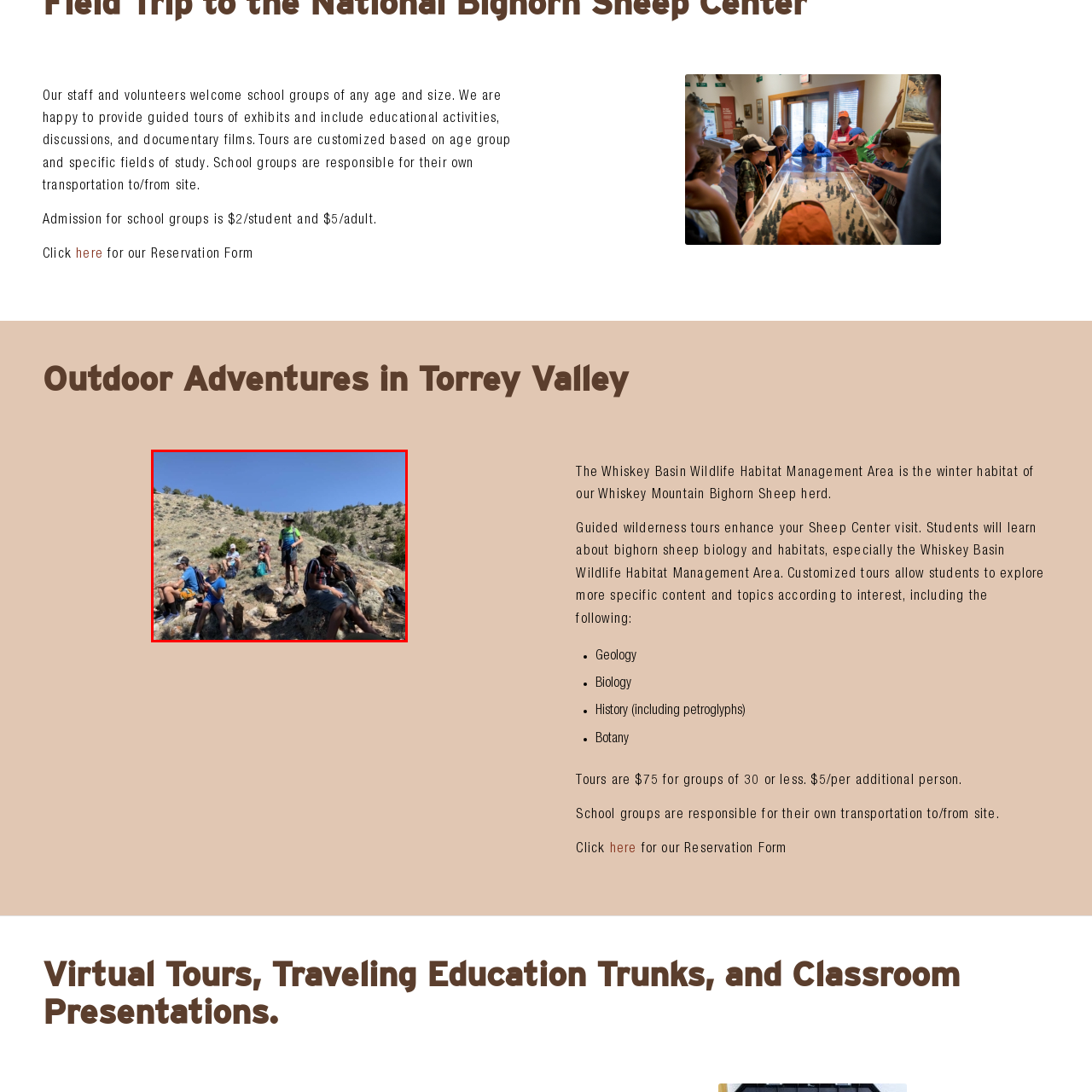Please provide a one-word or phrase response to the following question by examining the image within the red boundary:
What are the students learning about?

Local geology, biology, and wildlife